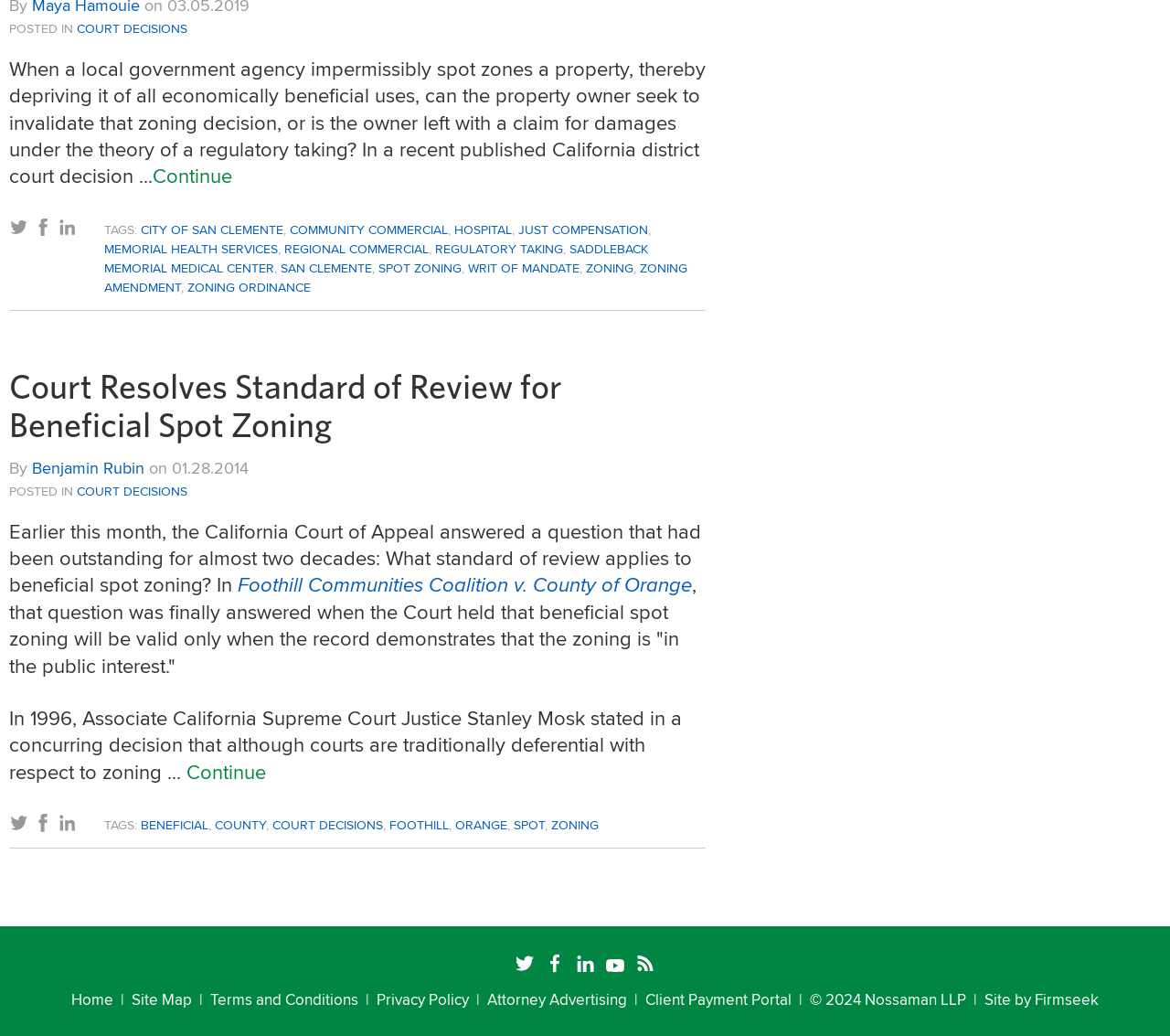Determine the coordinates of the bounding box that should be clicked to complete the instruction: "Visit the Home page". The coordinates should be represented by four float numbers between 0 and 1: [left, top, right, bottom].

[0.061, 0.954, 0.097, 0.975]